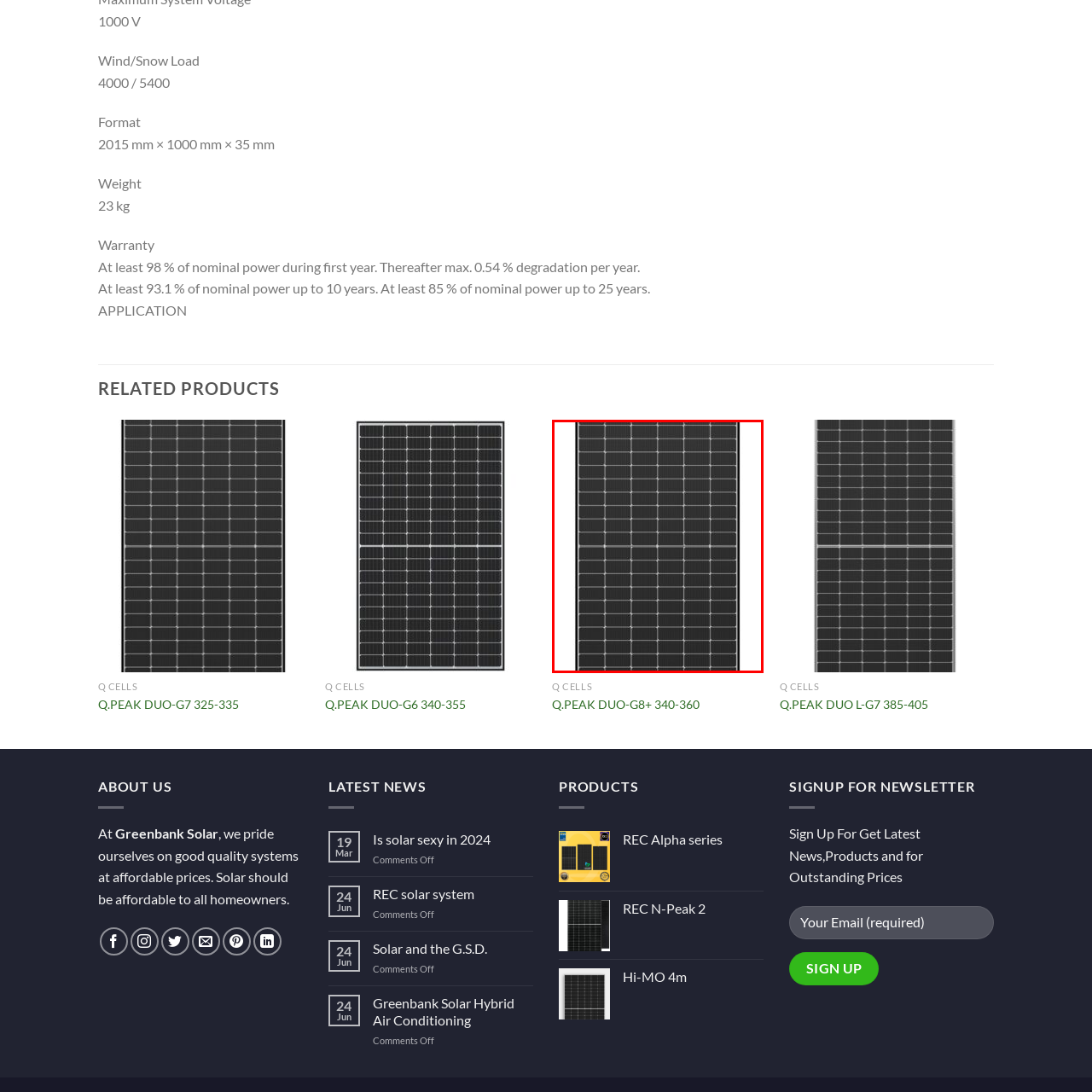Focus on the section within the red boundary and provide a detailed description.

The image showcases a sleek solar panel design, featuring an array of photovoltaic cells arranged in a grid pattern. This panel is part of the Q.PEAK DUO-G8+ series from Q CELLS, known for its high efficiency and capacity to harness solar energy effectively. Measuring 340 to 360 watts, it is engineered to withstand high wind and snow loads, making it suitable for various environmental conditions. The visual emphasizes the modern aesthetics of solar technology, reflecting the commitment to sustainable energy solutions. Q CELLS products are designed to deliver reliable performance, highlighted by warranties ensuring minimum degradation over time, reinforcing their durability and efficiency for homeowners looking to invest in renewable energy systems.